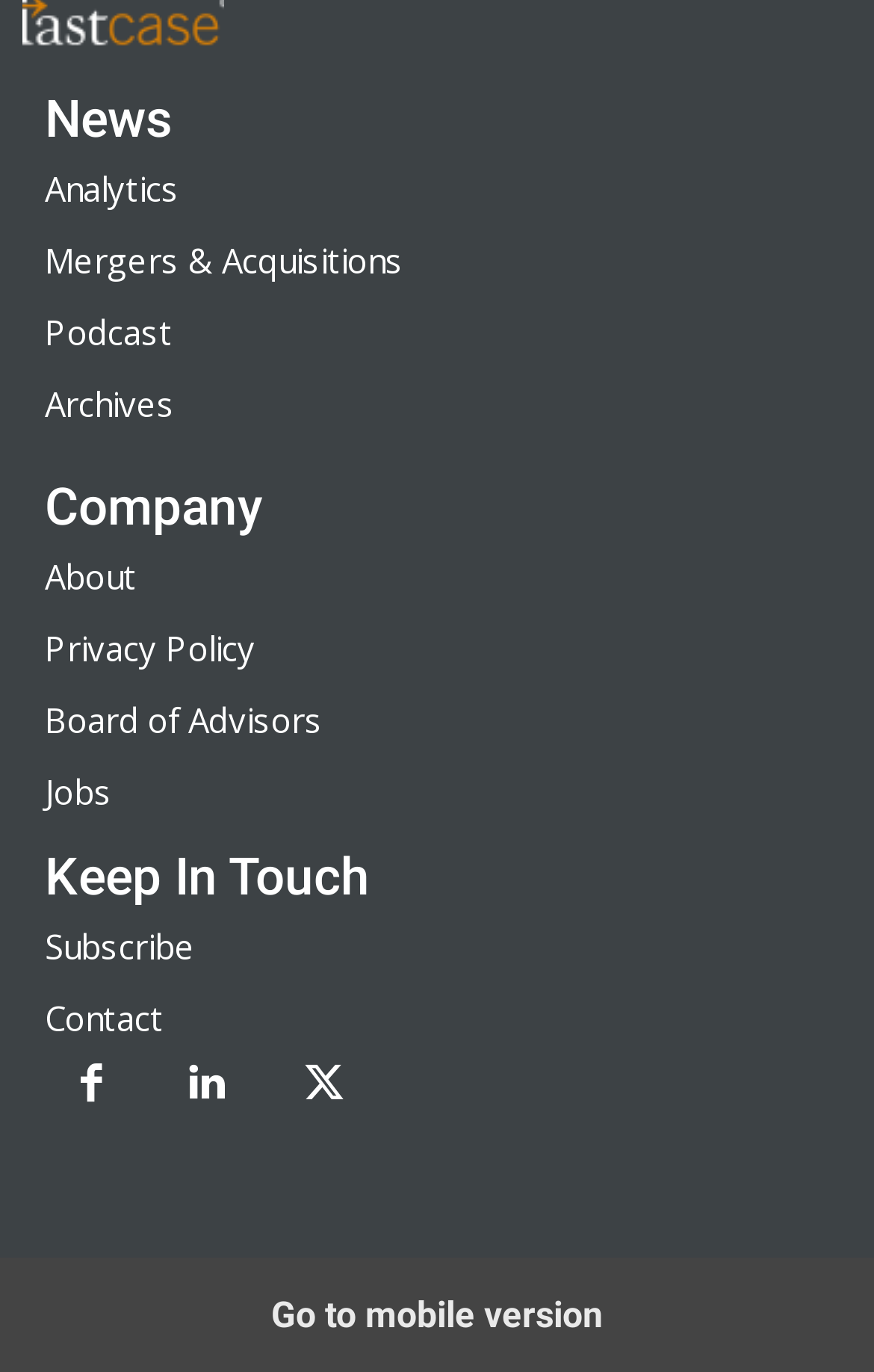Based on the provided description, "Board of Advisors", find the bounding box of the corresponding UI element in the screenshot.

[0.051, 0.508, 0.369, 0.541]